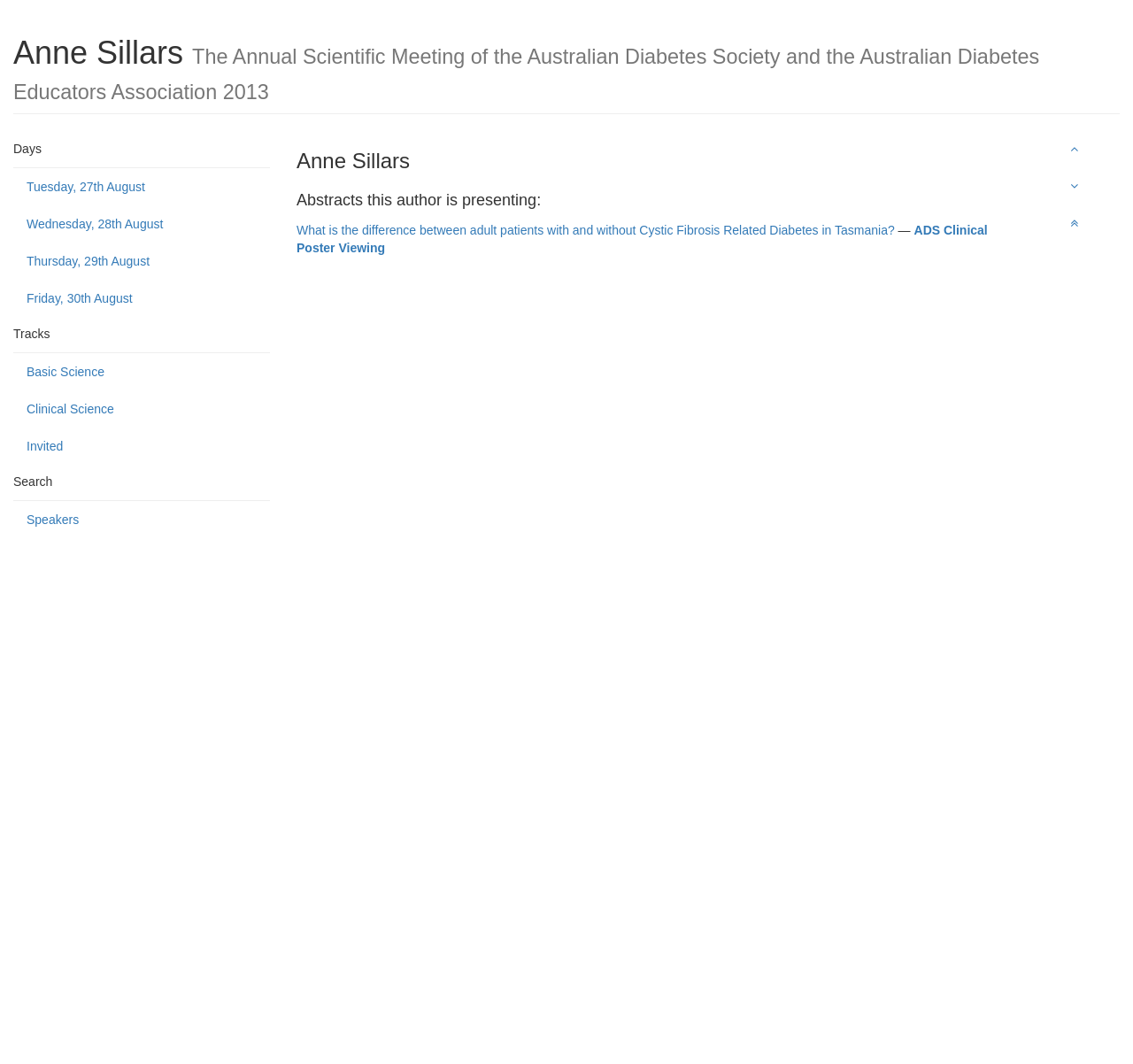Identify the bounding box for the UI element described as: "Blog Posts". Ensure the coordinates are four float numbers between 0 and 1, formatted as [left, top, right, bottom].

None